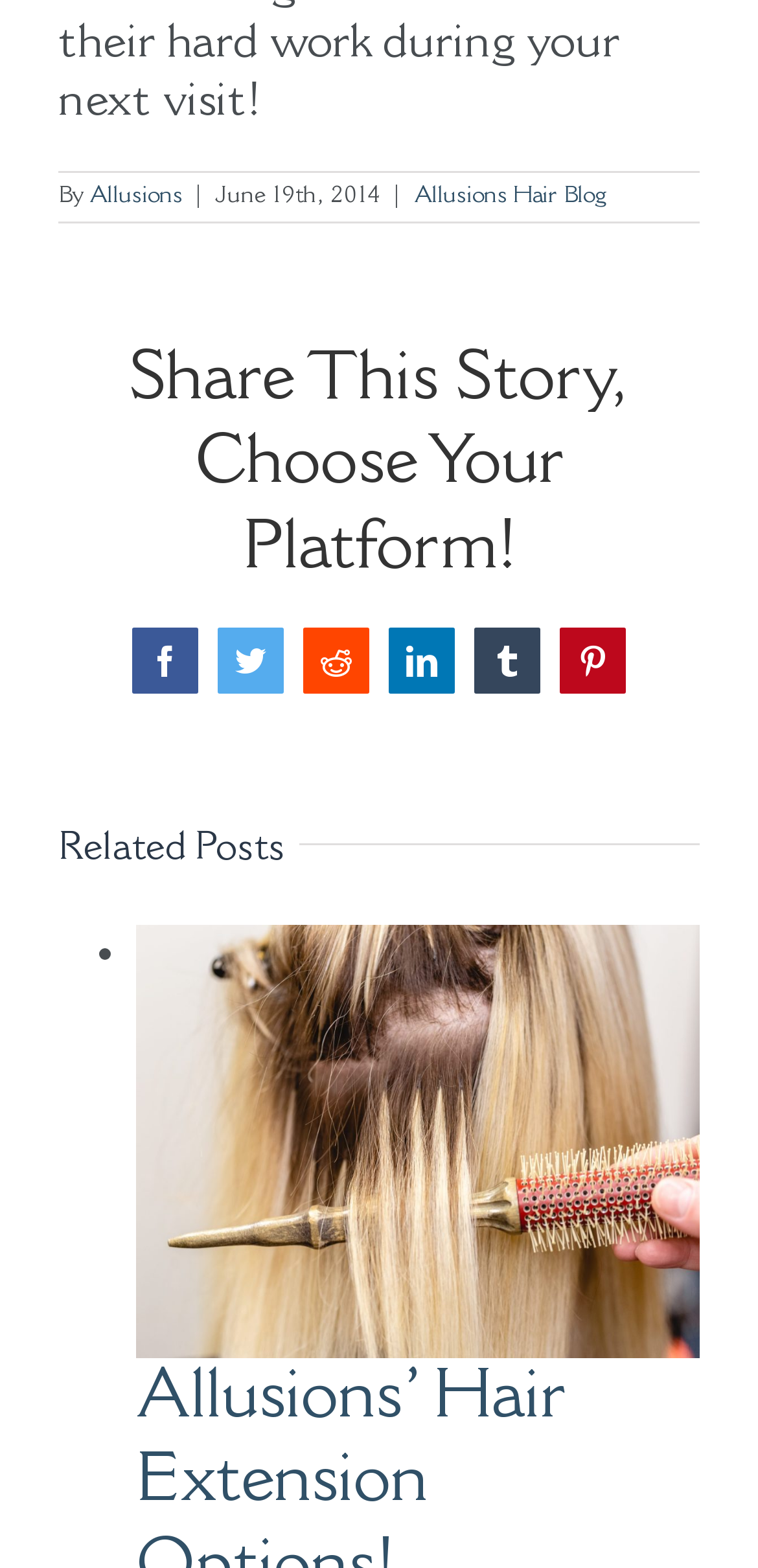What is the title of the related post?
From the screenshot, provide a brief answer in one word or phrase.

Allusions’ Hair Extension Options!